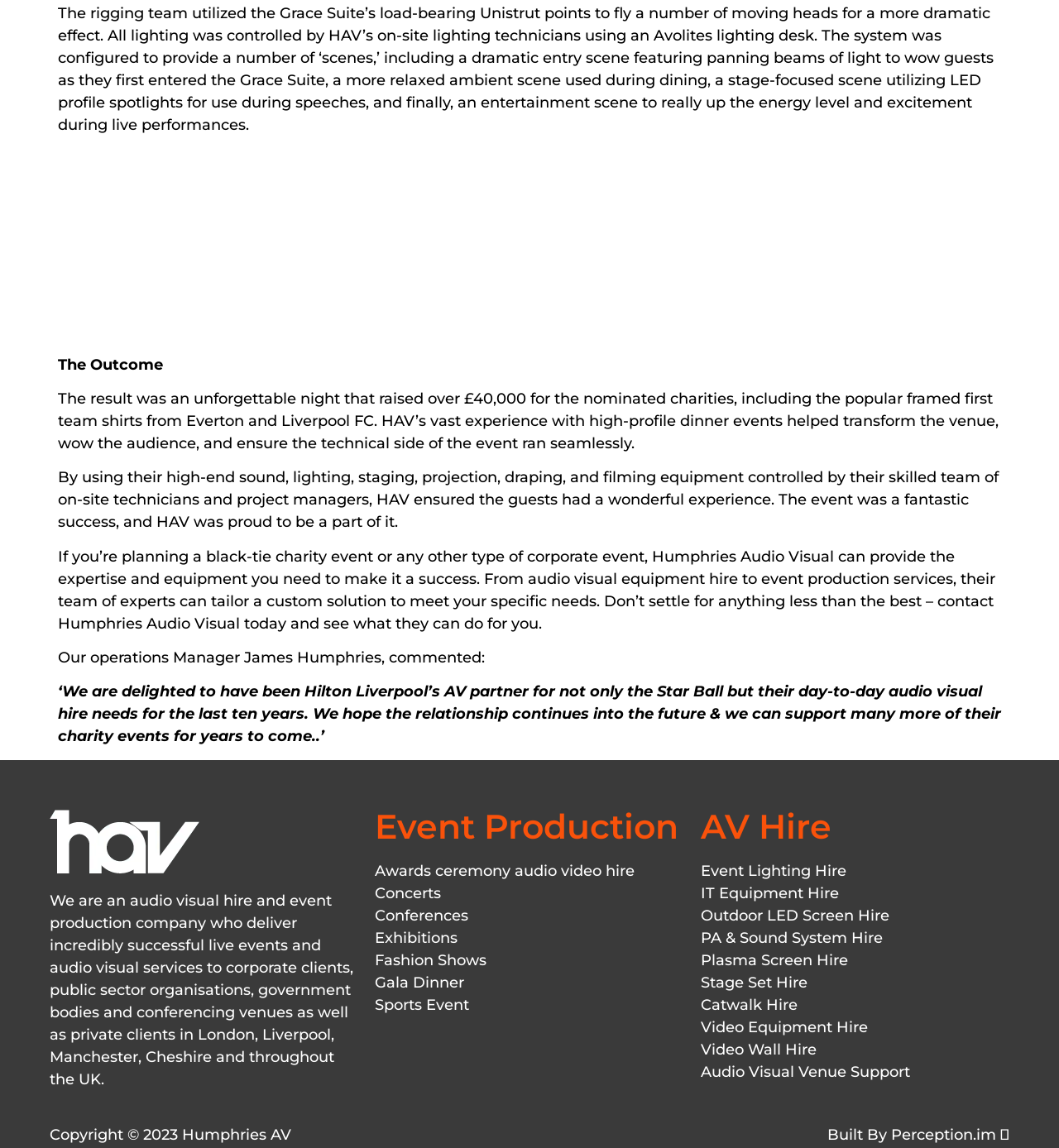Please identify the bounding box coordinates of the clickable area that will allow you to execute the instruction: "Click AV Hire".

[0.661, 0.702, 0.785, 0.738]